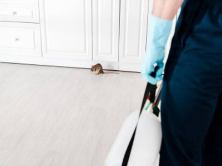Given the content of the image, can you provide a detailed answer to the question?
Where is the rodent trying to escape?

The small rodent in the background of the image is attempting to escape into a gap beneath the white cabinetry, highlighting the urgency and challenge of the situation, and the need for effective pest control solutions.